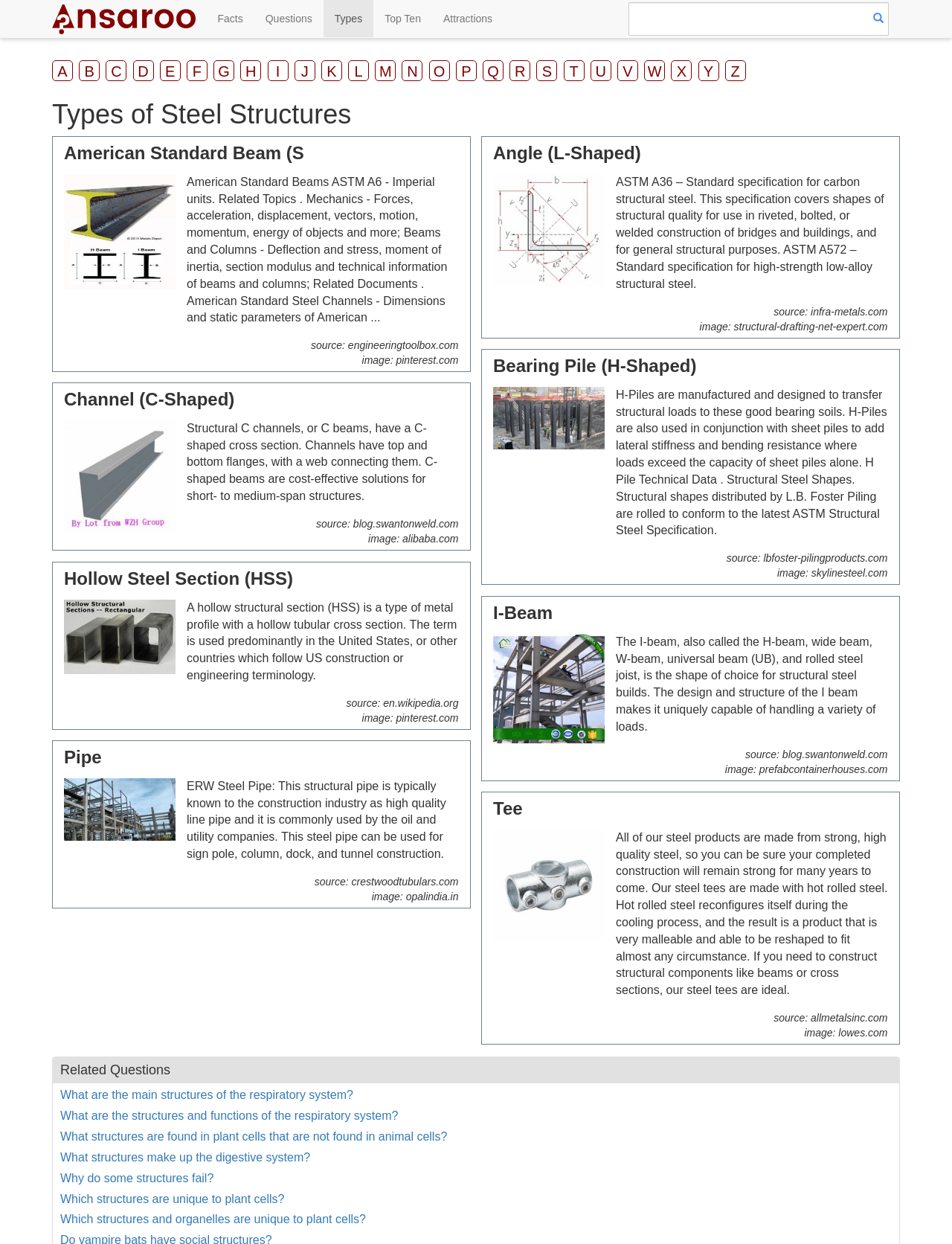Indicate the bounding box coordinates of the element that needs to be clicked to satisfy the following instruction: "Enter text in the search box". The coordinates should be four float numbers between 0 and 1, i.e., [left, top, right, bottom].

[0.66, 0.002, 0.934, 0.029]